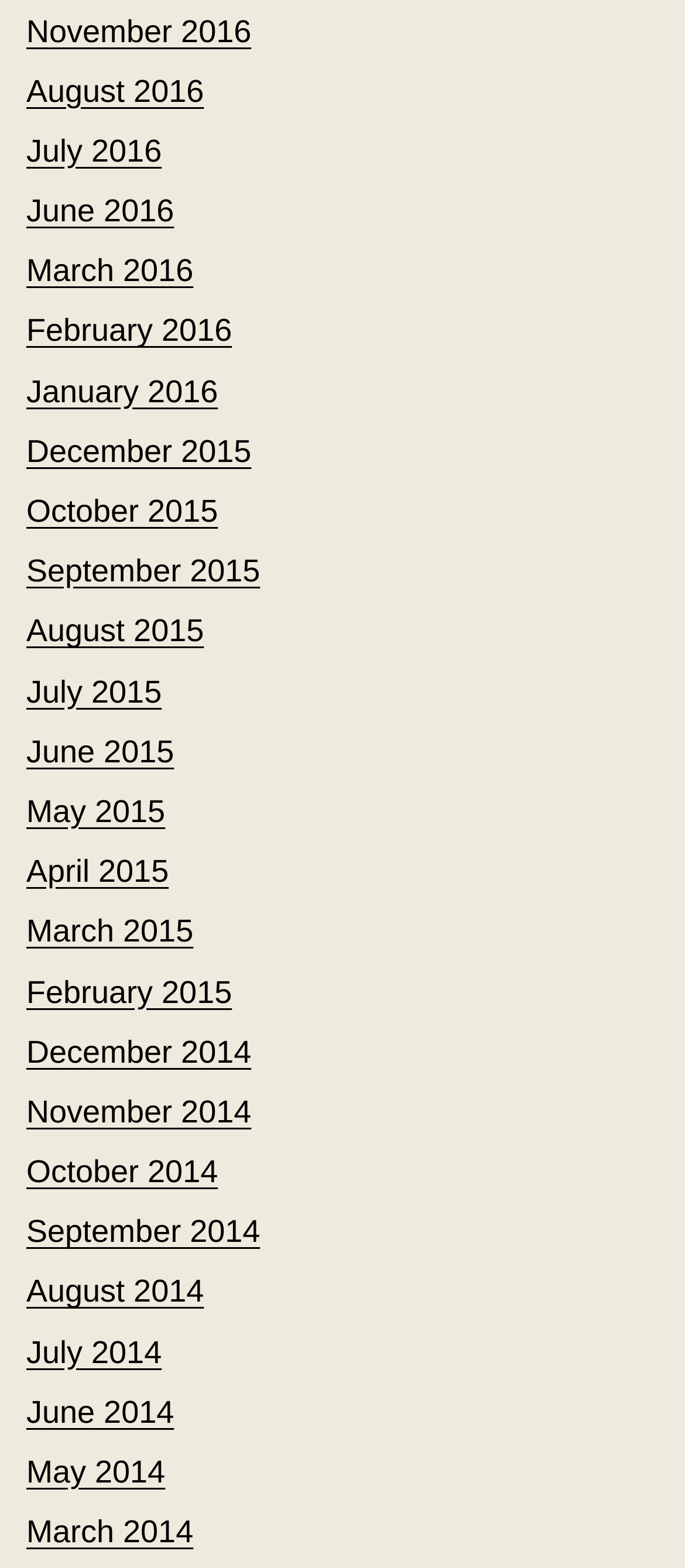Specify the bounding box coordinates of the element's area that should be clicked to execute the given instruction: "view November 2016". The coordinates should be four float numbers between 0 and 1, i.e., [left, top, right, bottom].

[0.038, 0.008, 0.367, 0.031]